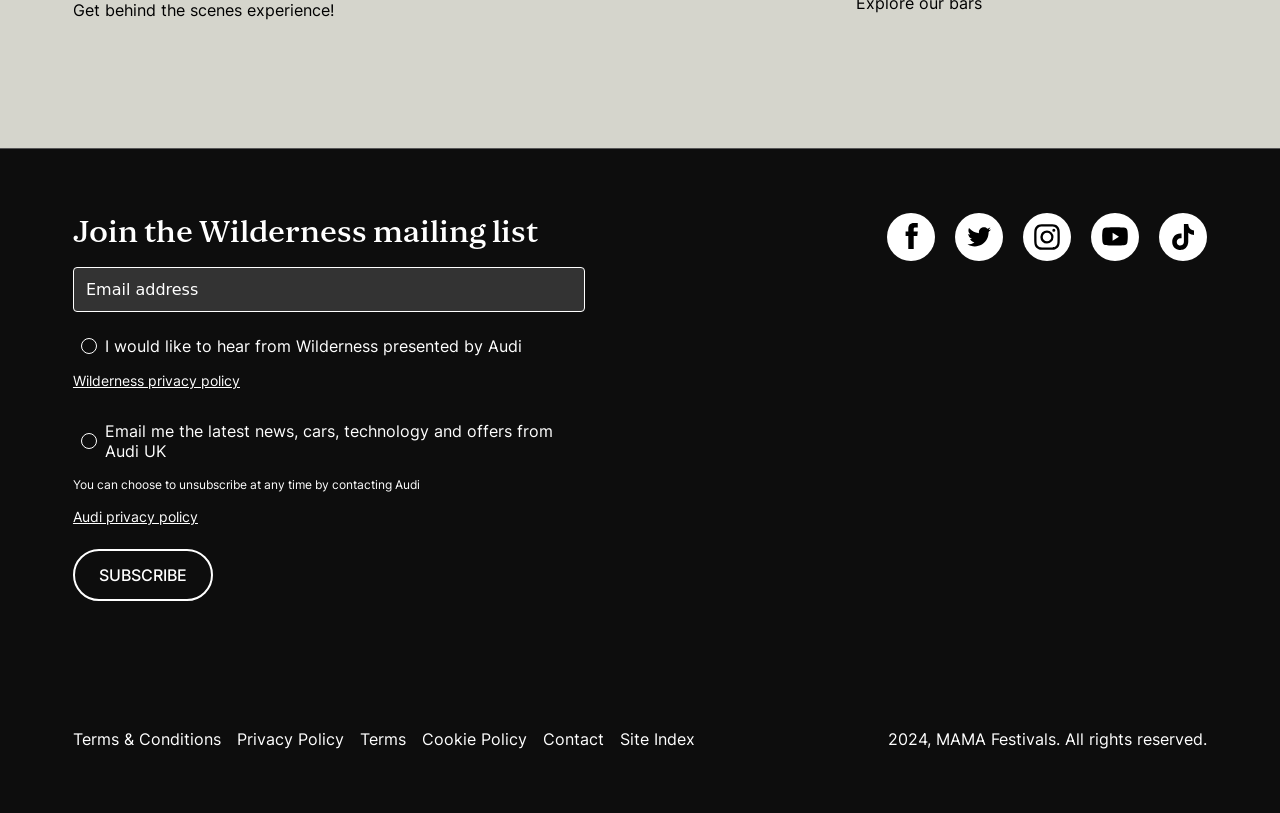How many social media links are available?
Please respond to the question with a detailed and well-explained answer.

There are five social media links available, which are links to Wilderness Facebook, Twitter, Instagram, Youtube, and TikTok pages. These links are located on the right side of the webpage, below the 'Join the Wilderness mailing list' section.